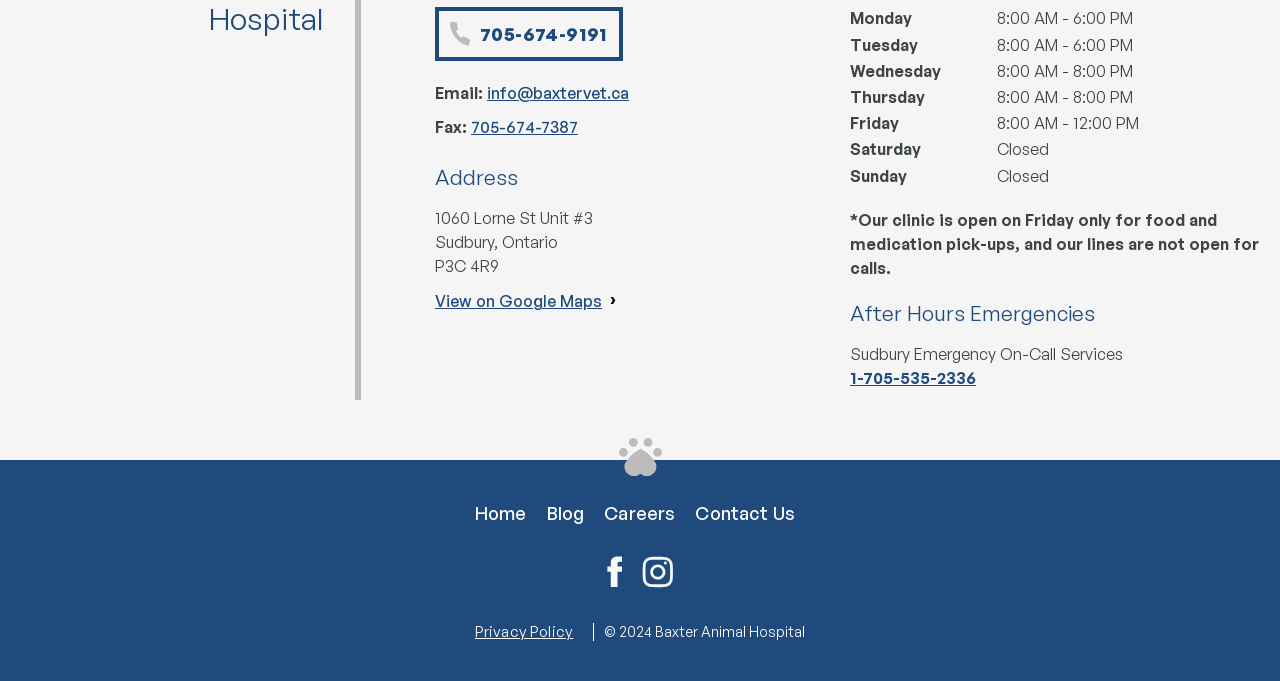Based on the image, please elaborate on the answer to the following question:
What social media platforms does the hospital have?

The hospital's social media platforms can be found in the bottom section of the webpage, where it lists links to its Facebook and Instagram accounts, represented by their respective logos.